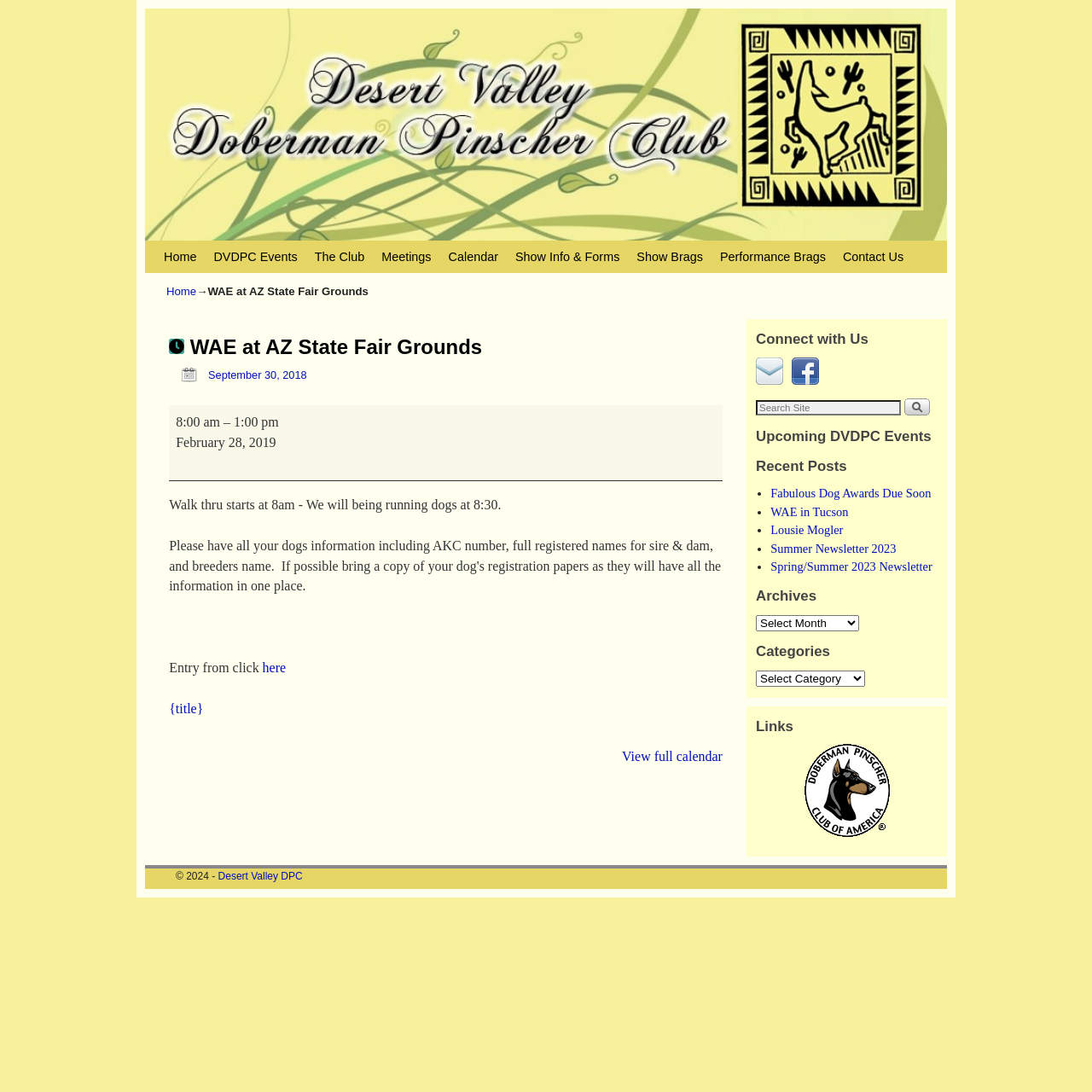Specify the bounding box coordinates of the element's region that should be clicked to achieve the following instruction: "Click the 'Home' link". The bounding box coordinates consist of four float numbers between 0 and 1, in the format [left, top, right, bottom].

[0.142, 0.22, 0.188, 0.25]